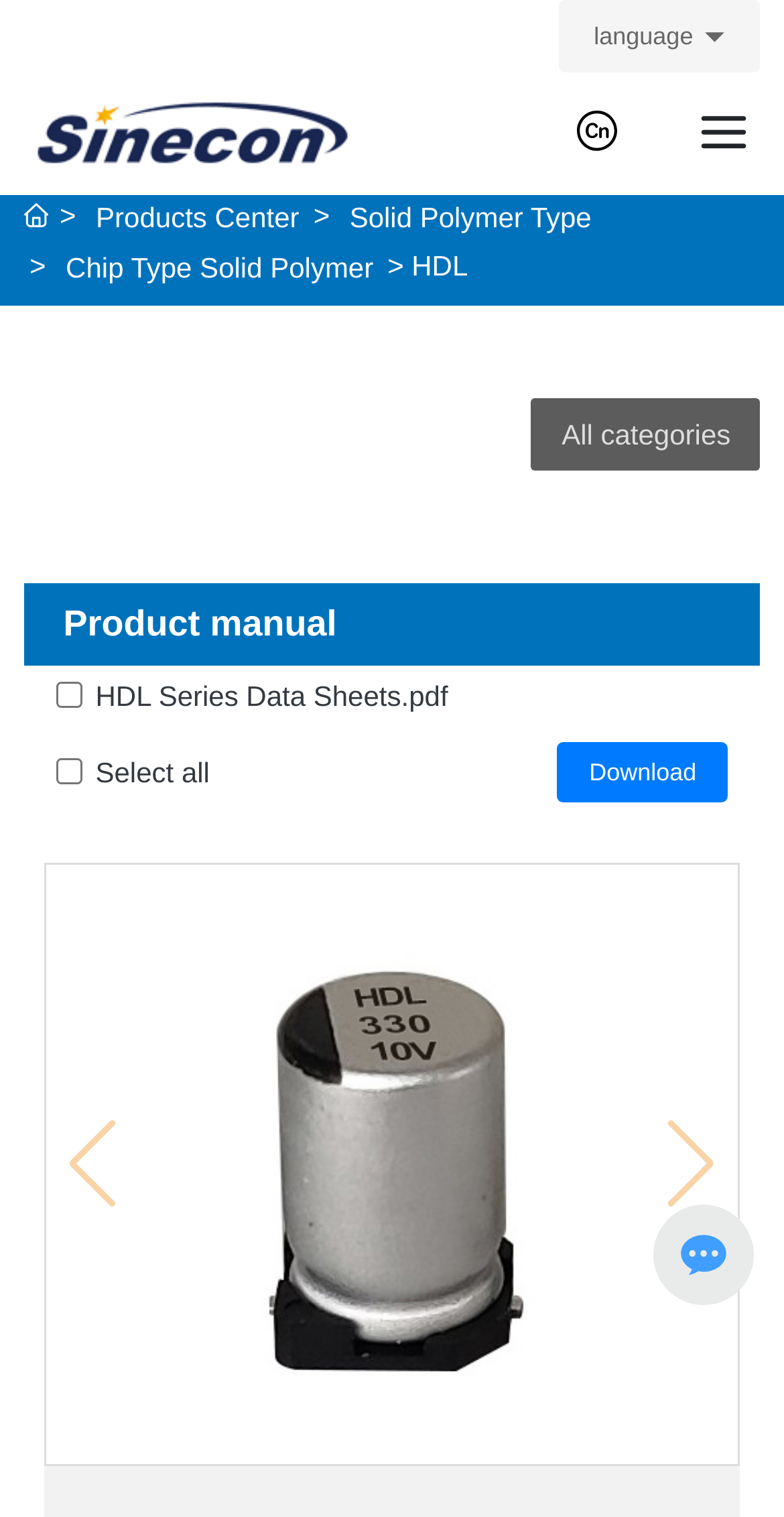Find and provide the bounding box coordinates for the UI element described with: "Chip Type Solid Polymer".

[0.084, 0.162, 0.476, 0.193]